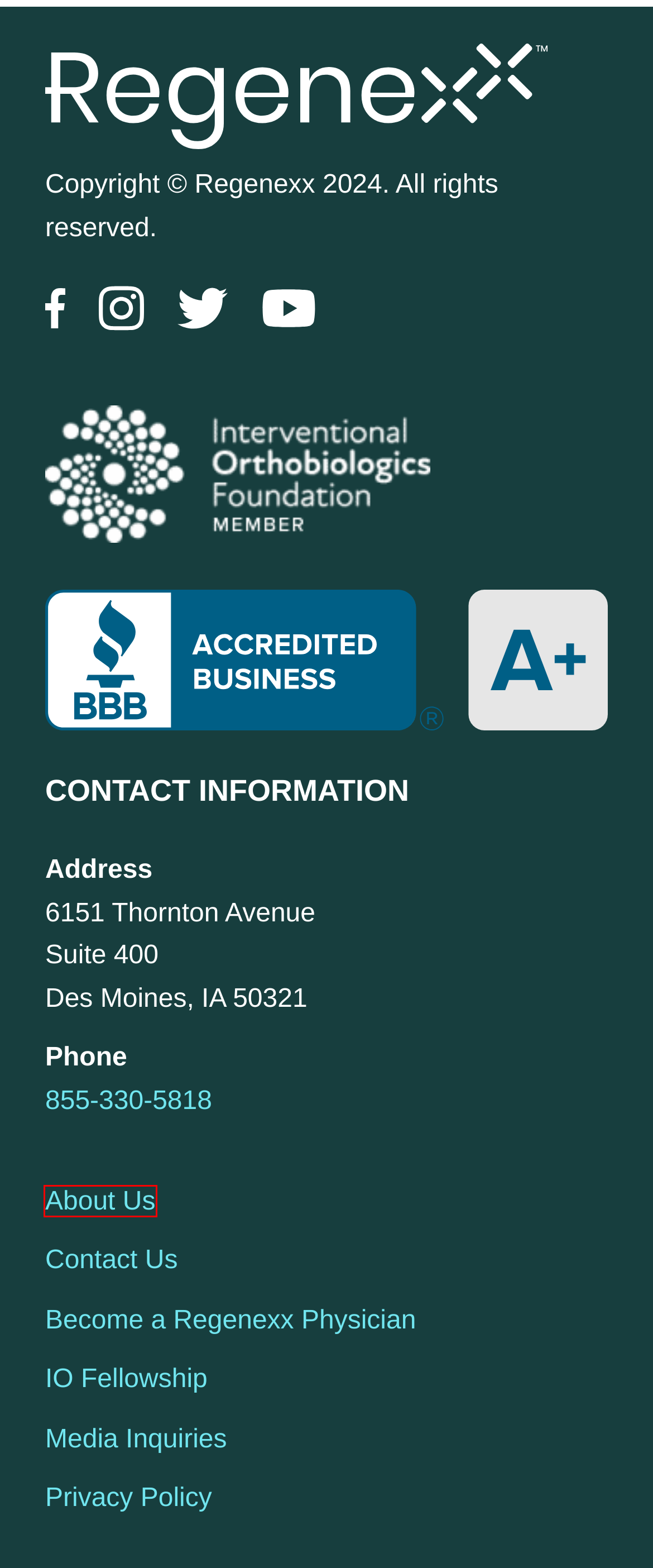View the screenshot of the webpage containing a red bounding box around a UI element. Select the most fitting webpage description for the new page shown after the element in the red bounding box is clicked. Here are the candidates:
A. Contact Us - Regenexx
B. Regenexx | The Trusted Alternative to Orthopedic Surgery
C. Media Room - Regenexx
D. Become A Regenexx Physician
E. About Regenexx
F. Find Out If Regenexx Is Right For You - Regenexx
G. The Centeno-Schultz Interventional Orthopedics Fellowship Opportunities - Regenexx
H. Motrin Side Effects: How much is your NSAID increasing heart attack risk?

E